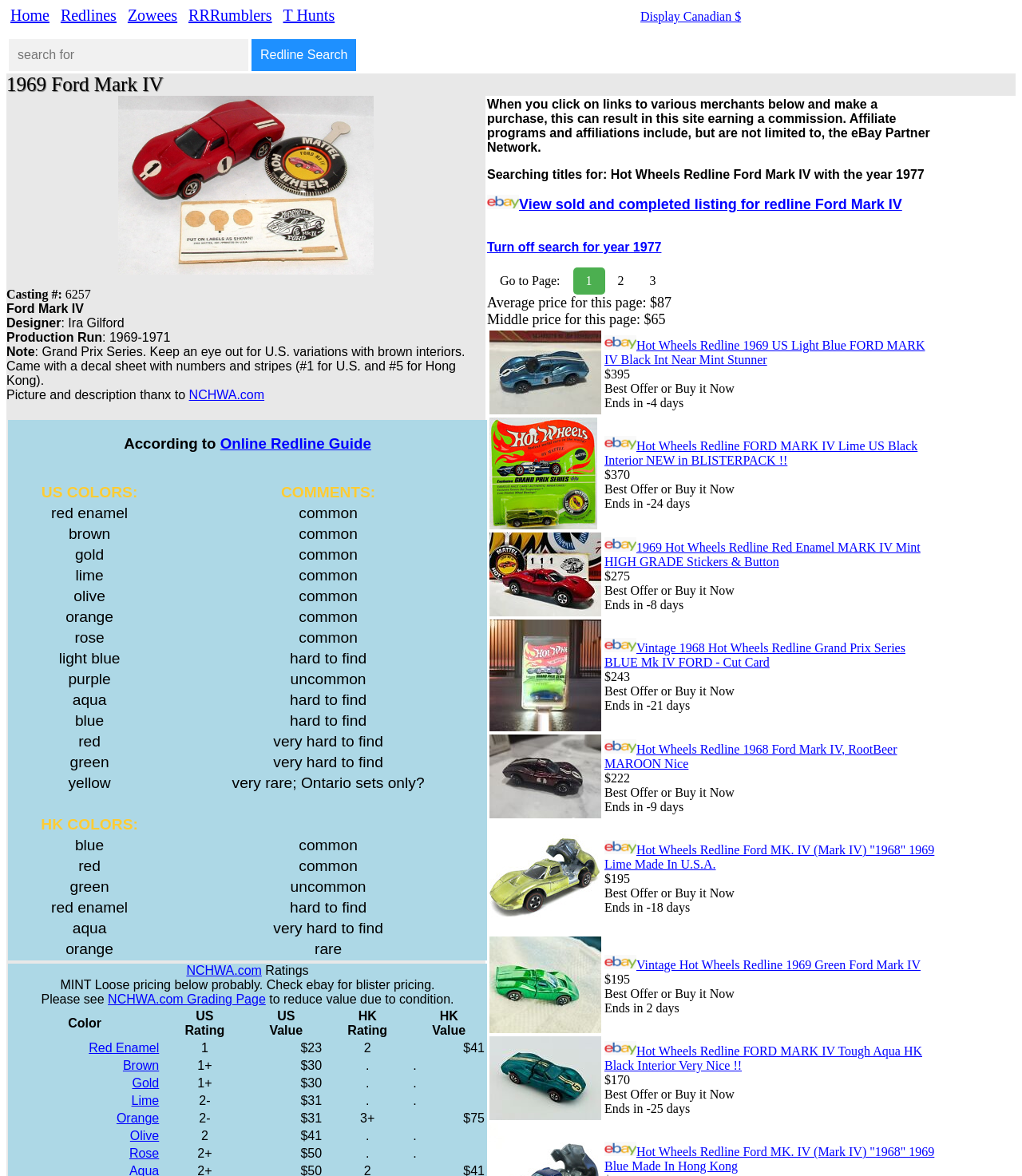Can you identify the bounding box coordinates of the clickable region needed to carry out this instruction: 'Visit NCHWA.com'? The coordinates should be four float numbers within the range of 0 to 1, stated as [left, top, right, bottom].

[0.185, 0.33, 0.259, 0.341]